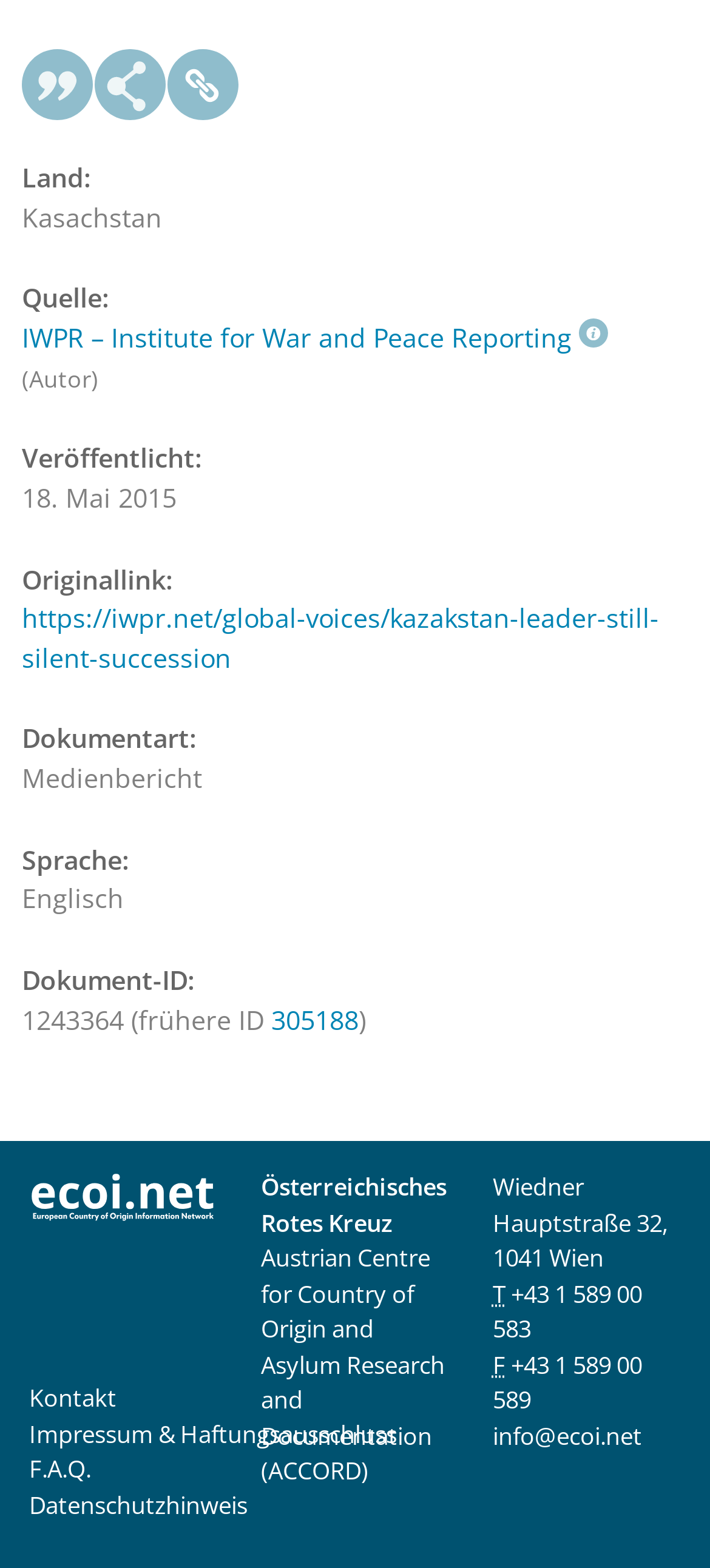Provide the bounding box coordinates of the HTML element described as: "parent_node: Search for... aria-label="Search"". The bounding box coordinates should be four float numbers between 0 and 1, i.e., [left, top, right, bottom].

None